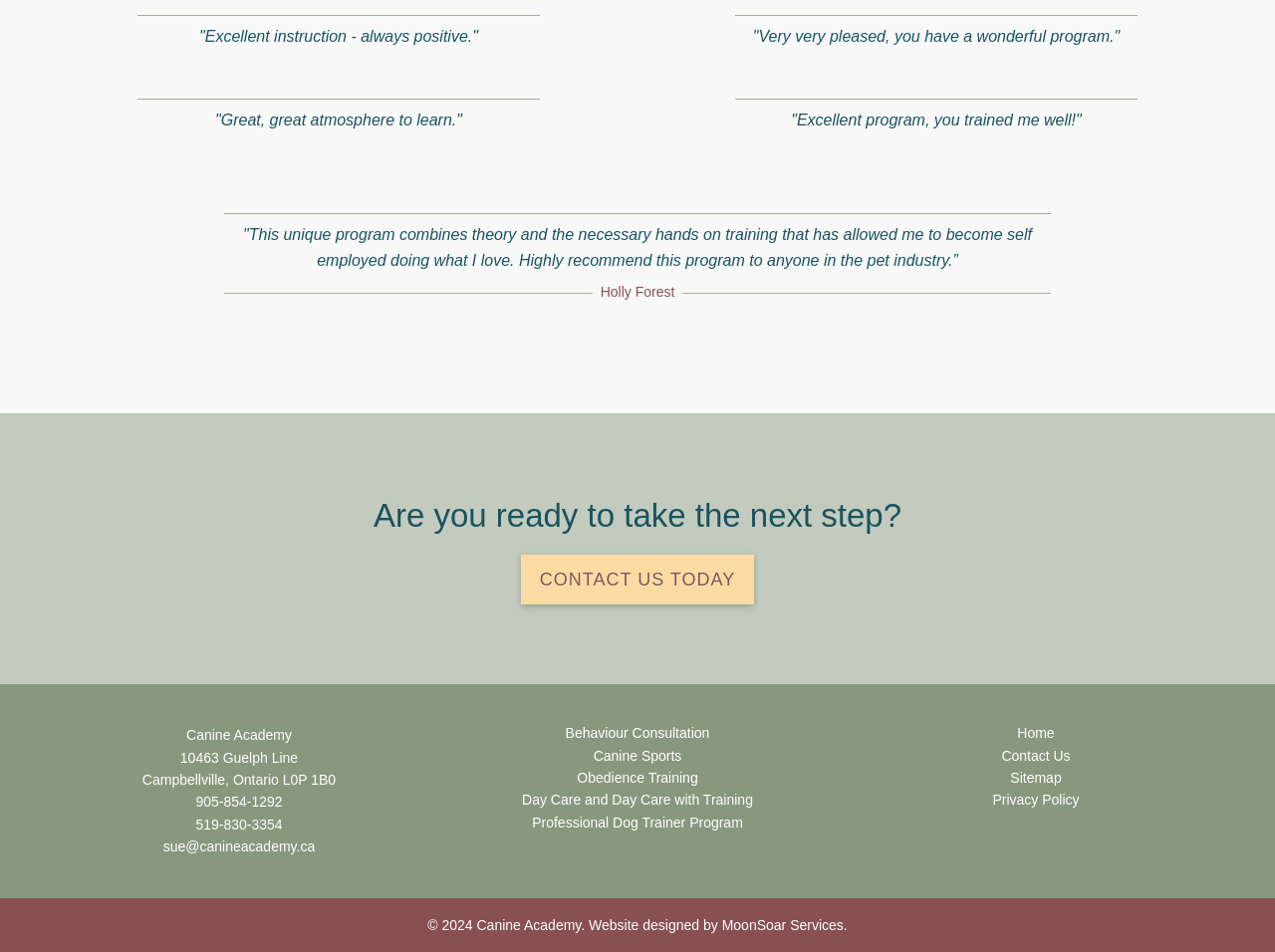What services are offered by the academy? Refer to the image and provide a one-word or short phrase answer.

Behaviour Consultation, Canine Sports, etc.